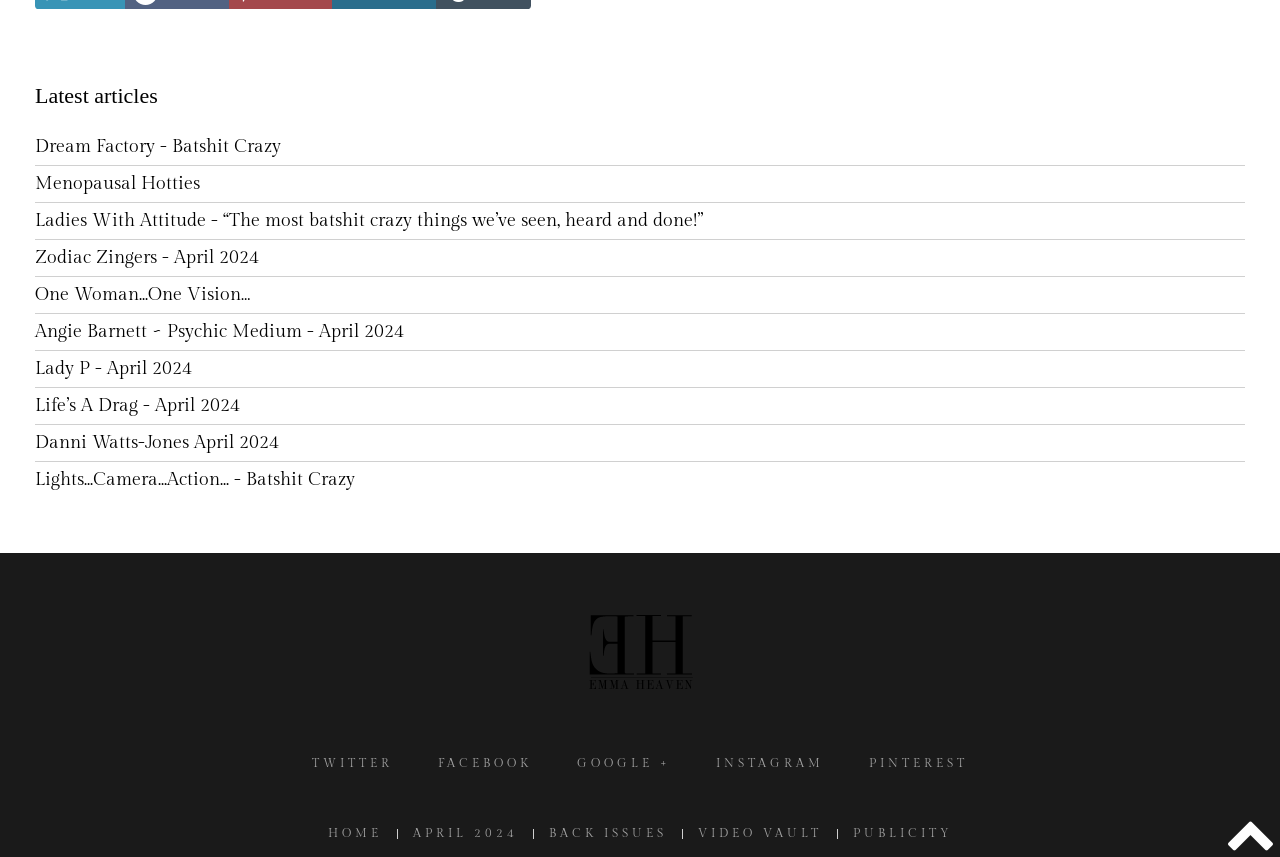Please determine the bounding box coordinates for the element that should be clicked to follow these instructions: "Read the 'Ladies With Attitude' article".

[0.027, 0.245, 0.549, 0.27]